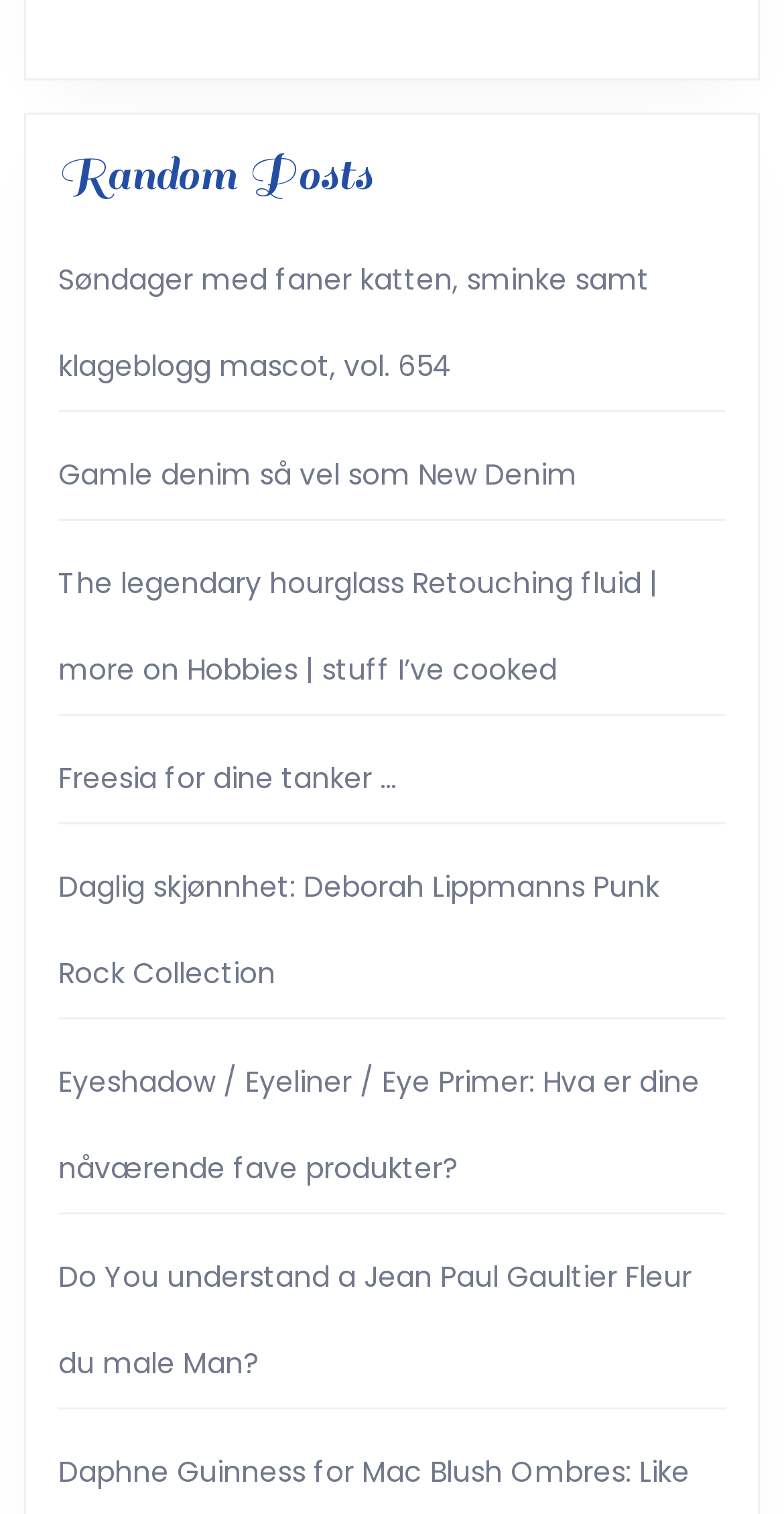Please answer the following question using a single word or phrase: 
How many links are listed on the webpage?

6